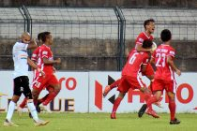Explain the image with as much detail as possible.

In this dynamic football scene, players from Aizawl FC celebrate energetically after scoring a goal during a match in the Hero I-League, showcasing their excitement and team spirit. Clad in their iconic red jerseys, the jubilant players embrace their teammate, who has just scored, while their opponents from the white team look on. The backdrop features advertisements and branding typical of a professional football match atmosphere. This moment encapsulates the thrill and passion of competitive football, highlighting the emotional highs of the game. The event reflects the intensity of the I-League, where every goal can shift the momentum of the match.